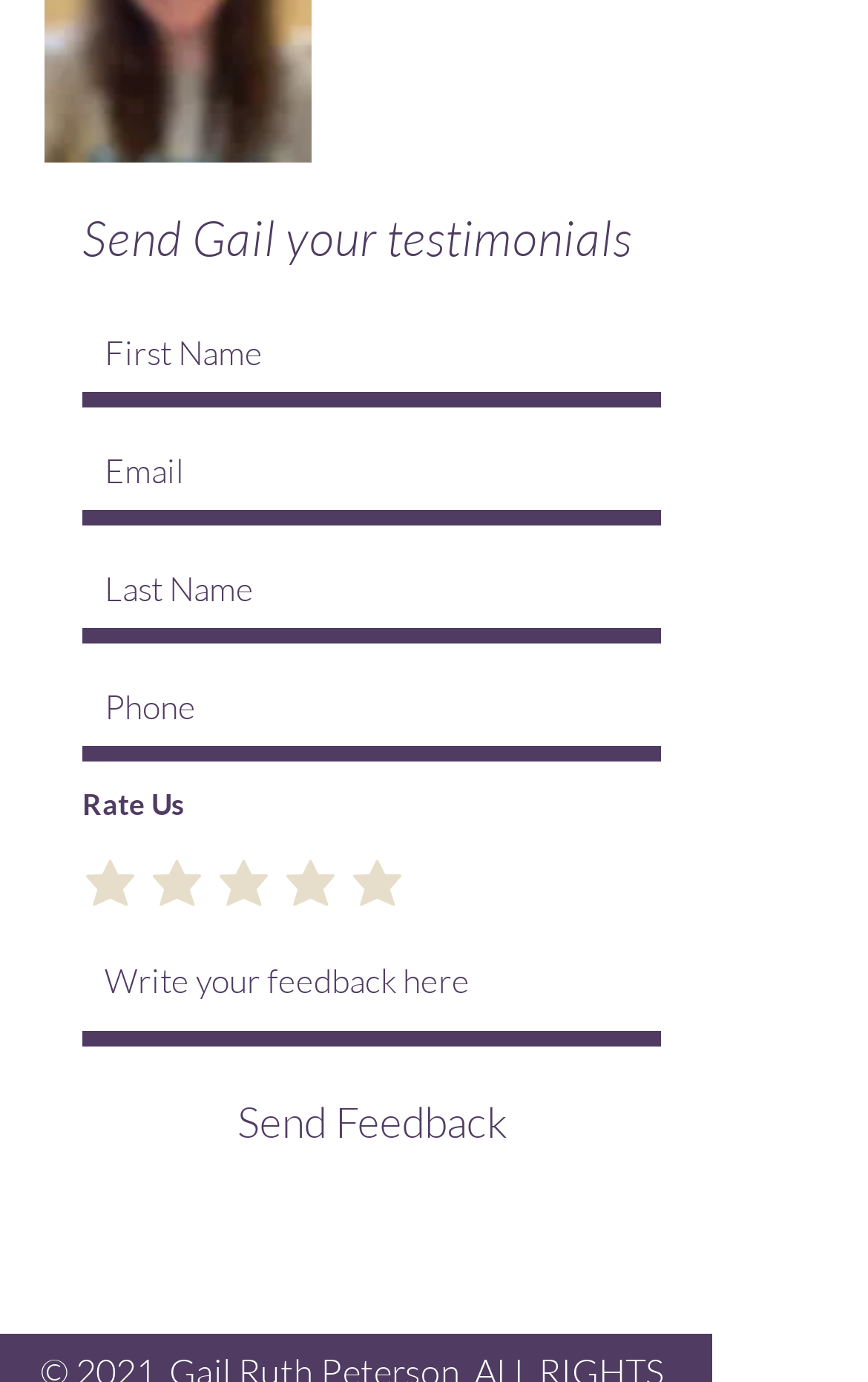Pinpoint the bounding box coordinates of the clickable element to carry out the following instruction: "Select a rating."

[0.095, 0.619, 0.172, 0.659]